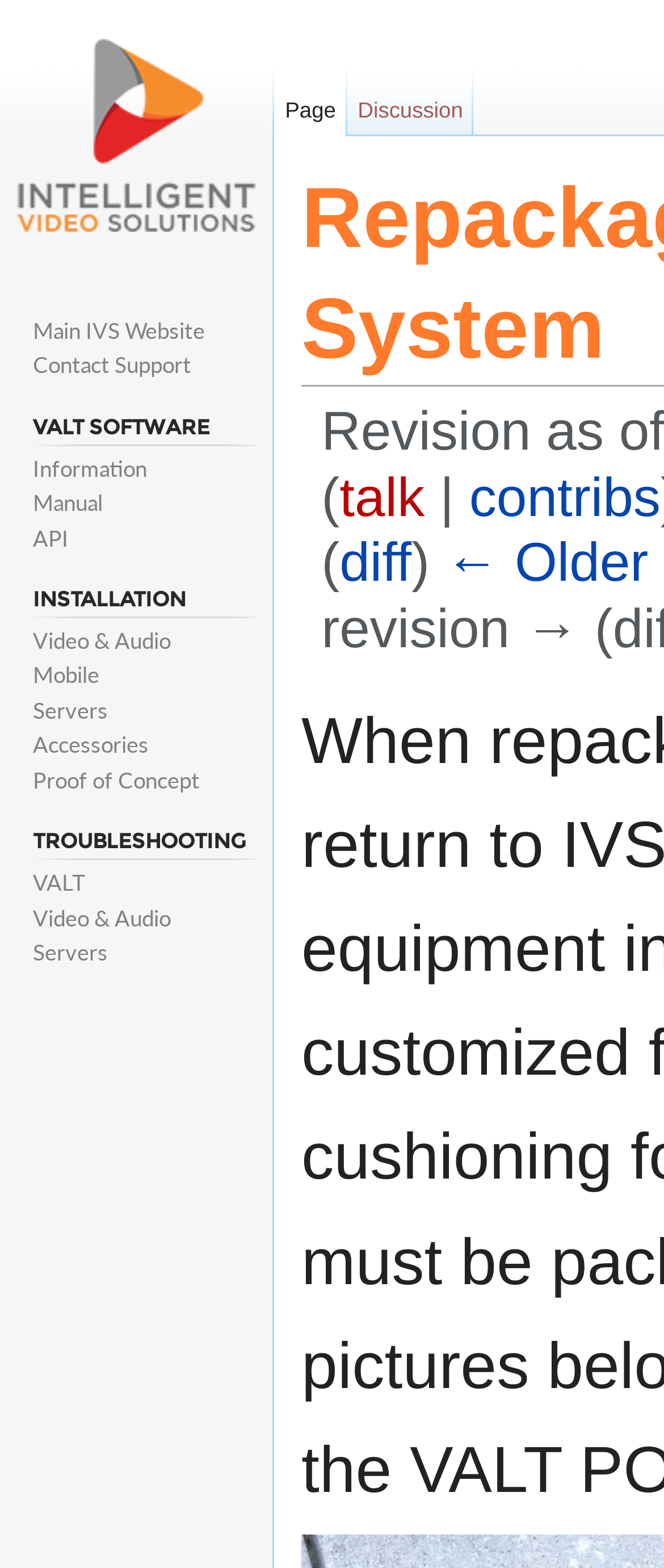Provide the bounding box coordinates for the area that should be clicked to complete the instruction: "search".

[0.785, 0.422, 0.893, 0.439]